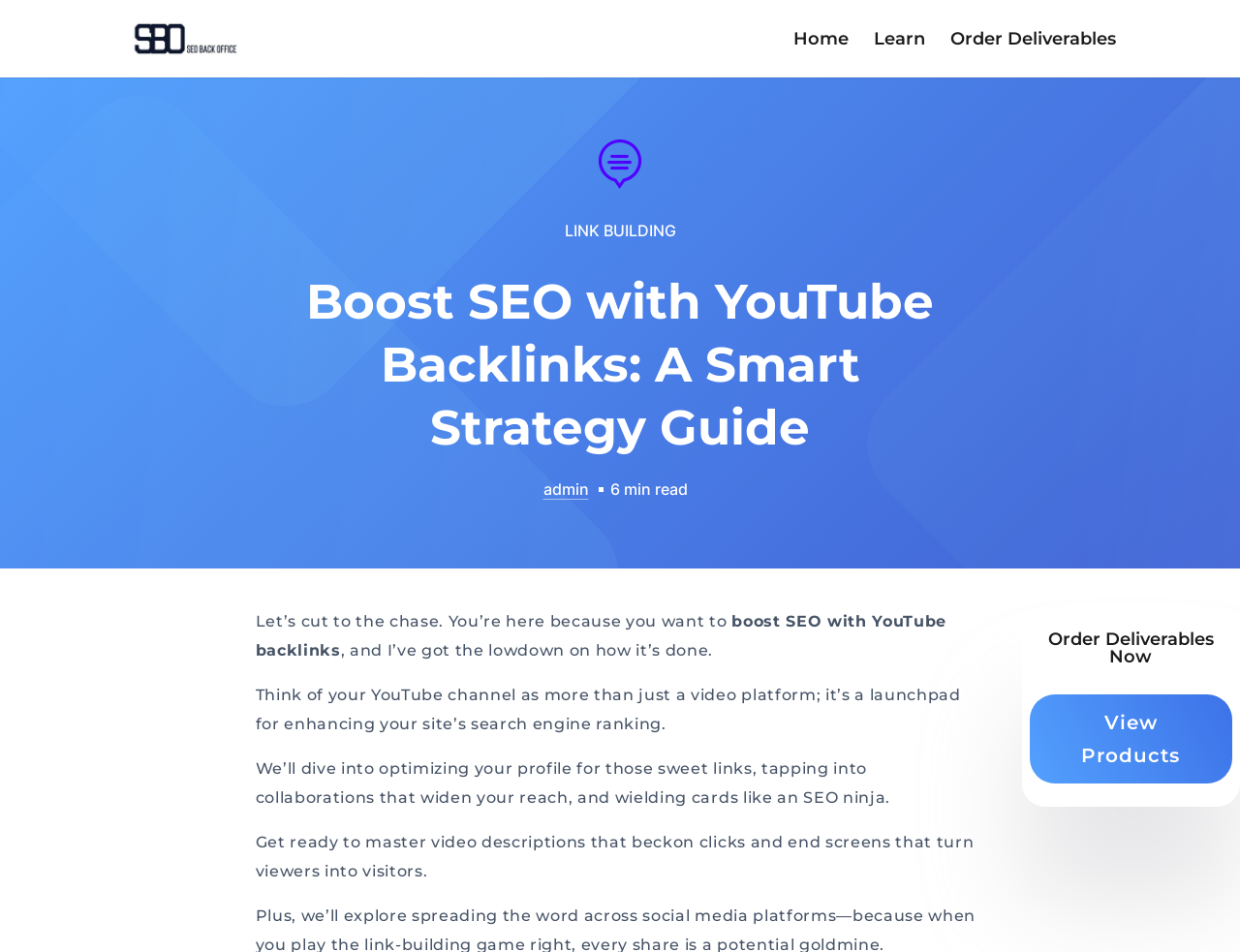What can be ordered from this webpage?
Give a comprehensive and detailed explanation for the question.

The webpage has a section that says 'Order Deliverables Now' and provides a link to 'View Products', implying that one can order deliverables or products from this webpage.